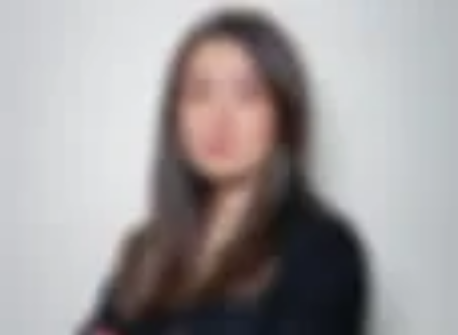What degrees has Rachel Njeim earned?
From the image, respond with a single word or phrase.

PharmD and PhD